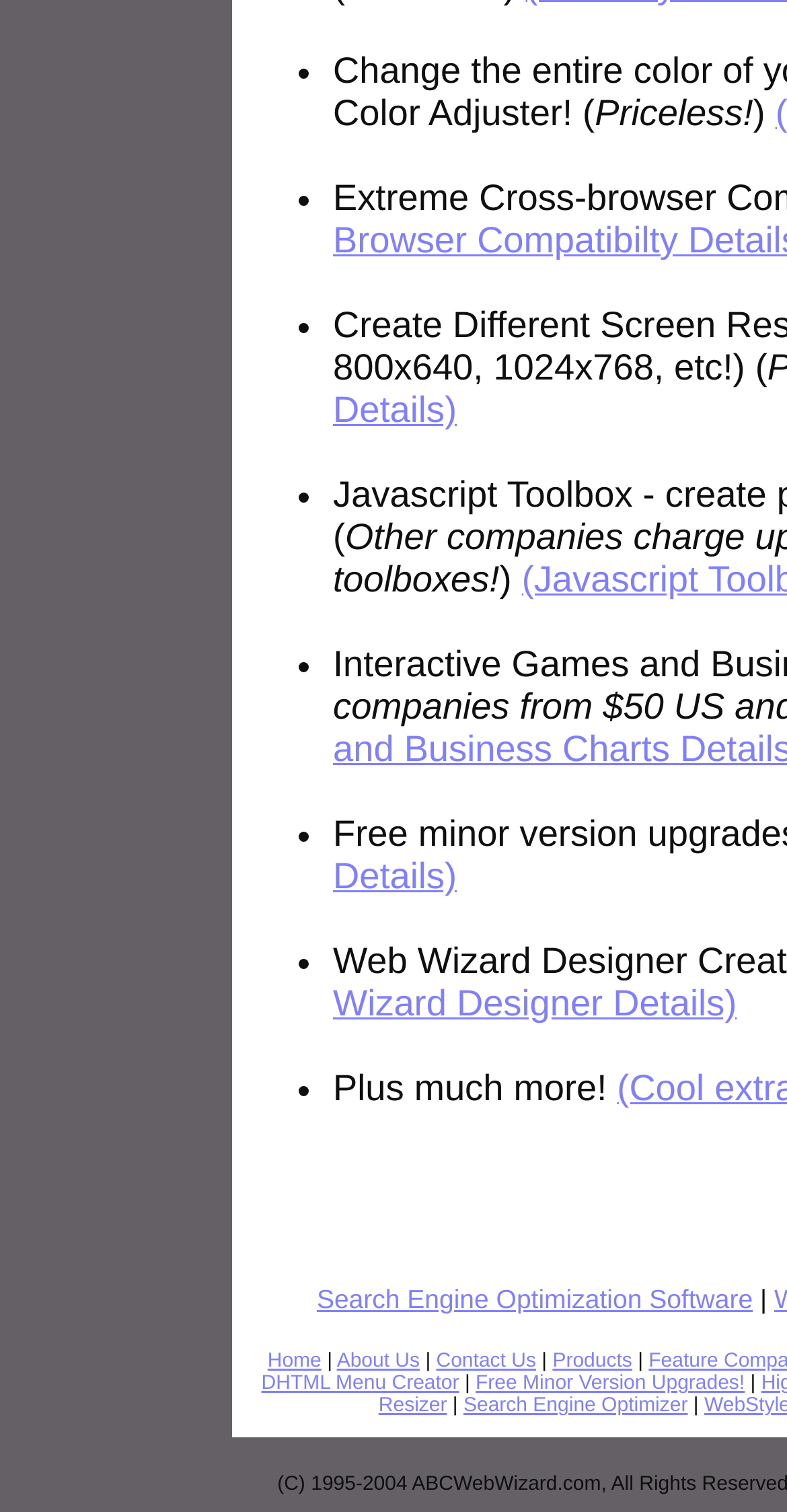Please locate the bounding box coordinates of the region I need to click to follow this instruction: "Click on Search Engine Optimization Software".

[0.402, 0.849, 0.956, 0.869]